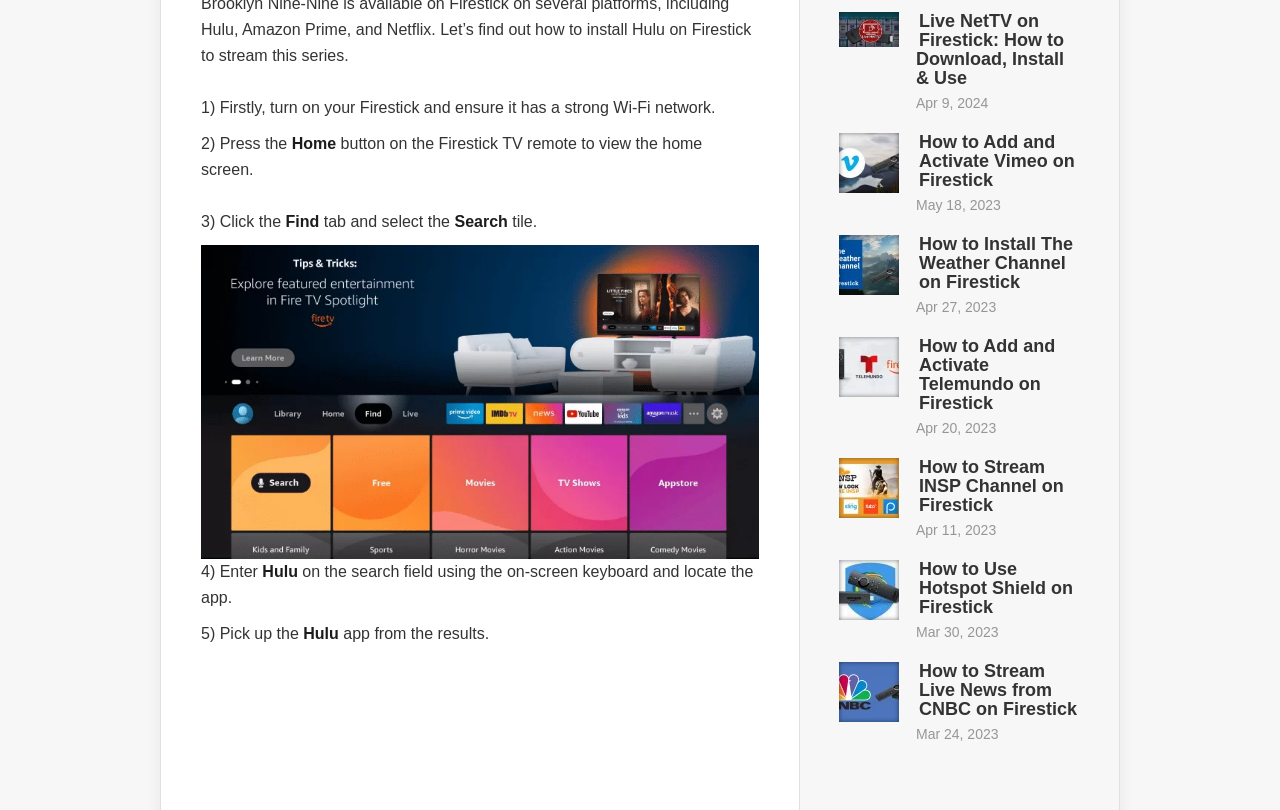Review the image closely and give a comprehensive answer to the question: How many articles are listed on the webpage?

There are 9 article links listed on the webpage, each with a title, image, and date, providing instructions on how to download, install, and use various apps on Firestick.